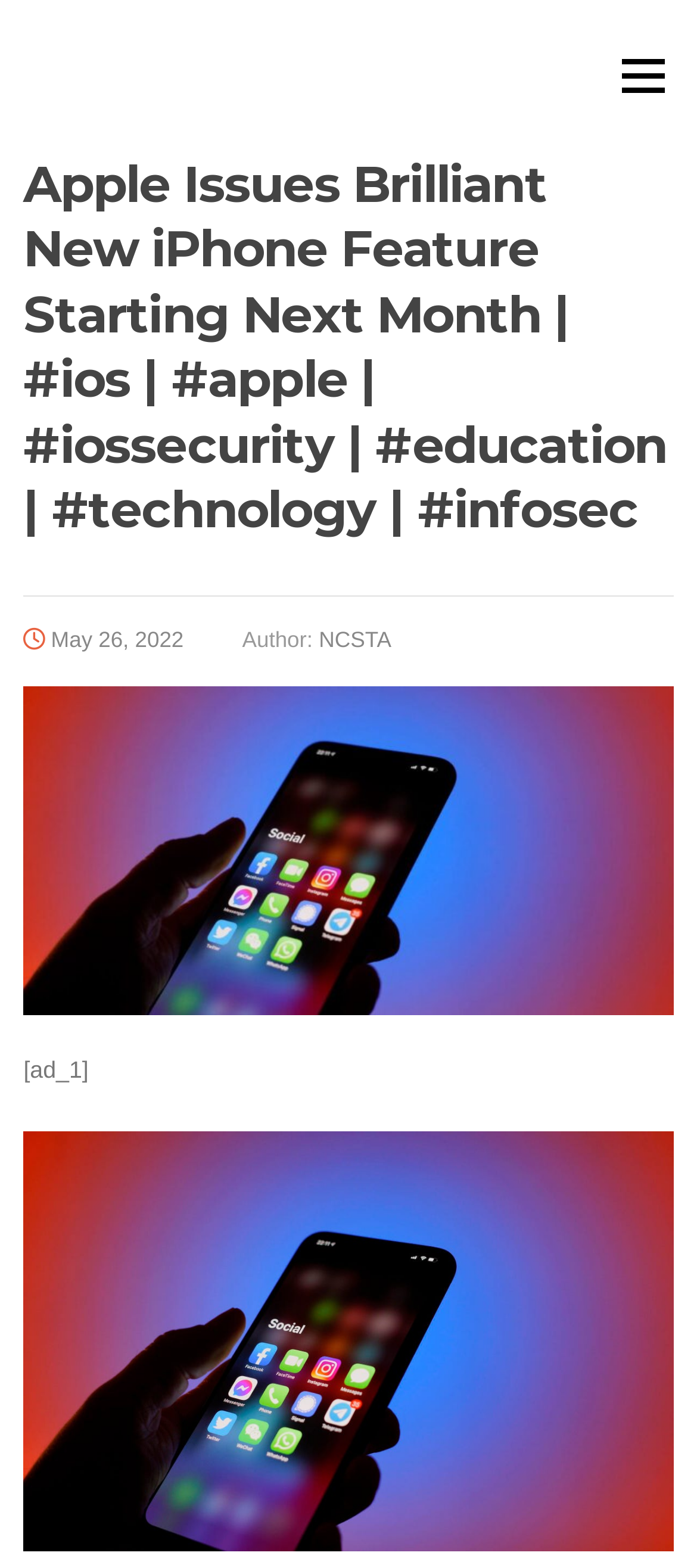Determine the bounding box coordinates (top-left x, top-left y, bottom-right x, bottom-right y) of the UI element described in the following text: NCSTA

[0.457, 0.4, 0.562, 0.416]